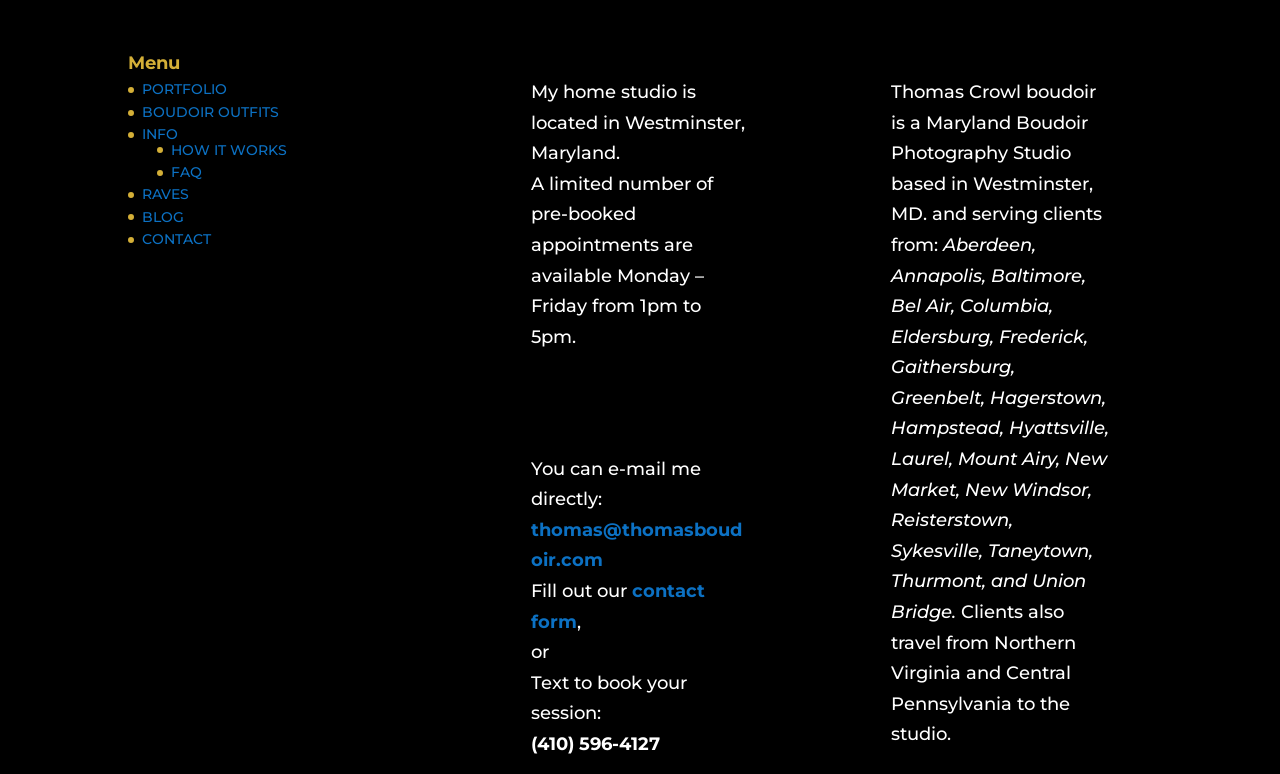Answer the question below using just one word or a short phrase: 
What type of photography studio is Thomas Crowl?

Boudoir Photography Studio